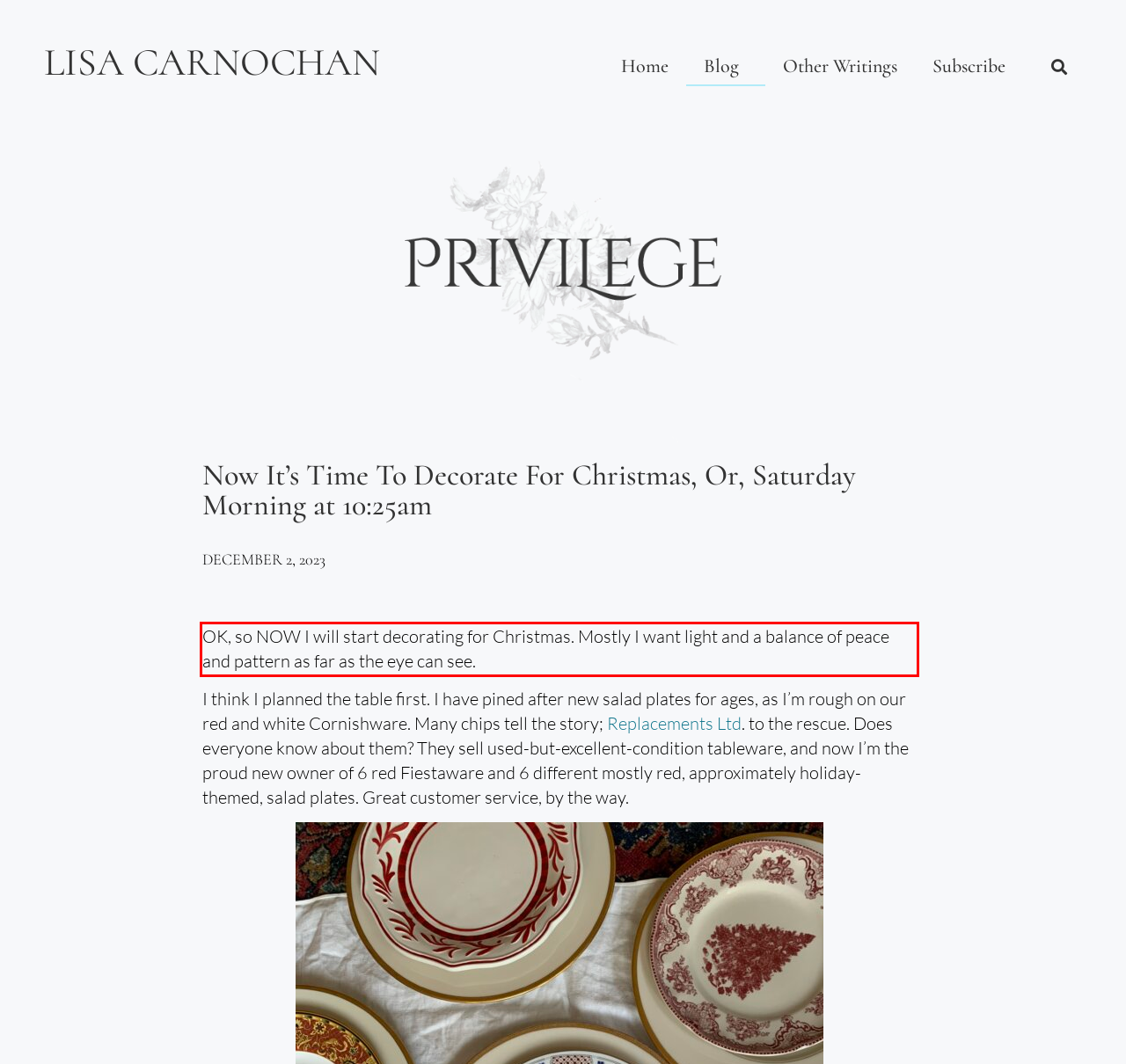Locate the red bounding box in the provided webpage screenshot and use OCR to determine the text content inside it.

OK, so NOW I will start decorating for Christmas. Mostly I want light and a balance of peace and pattern as far as the eye can see.